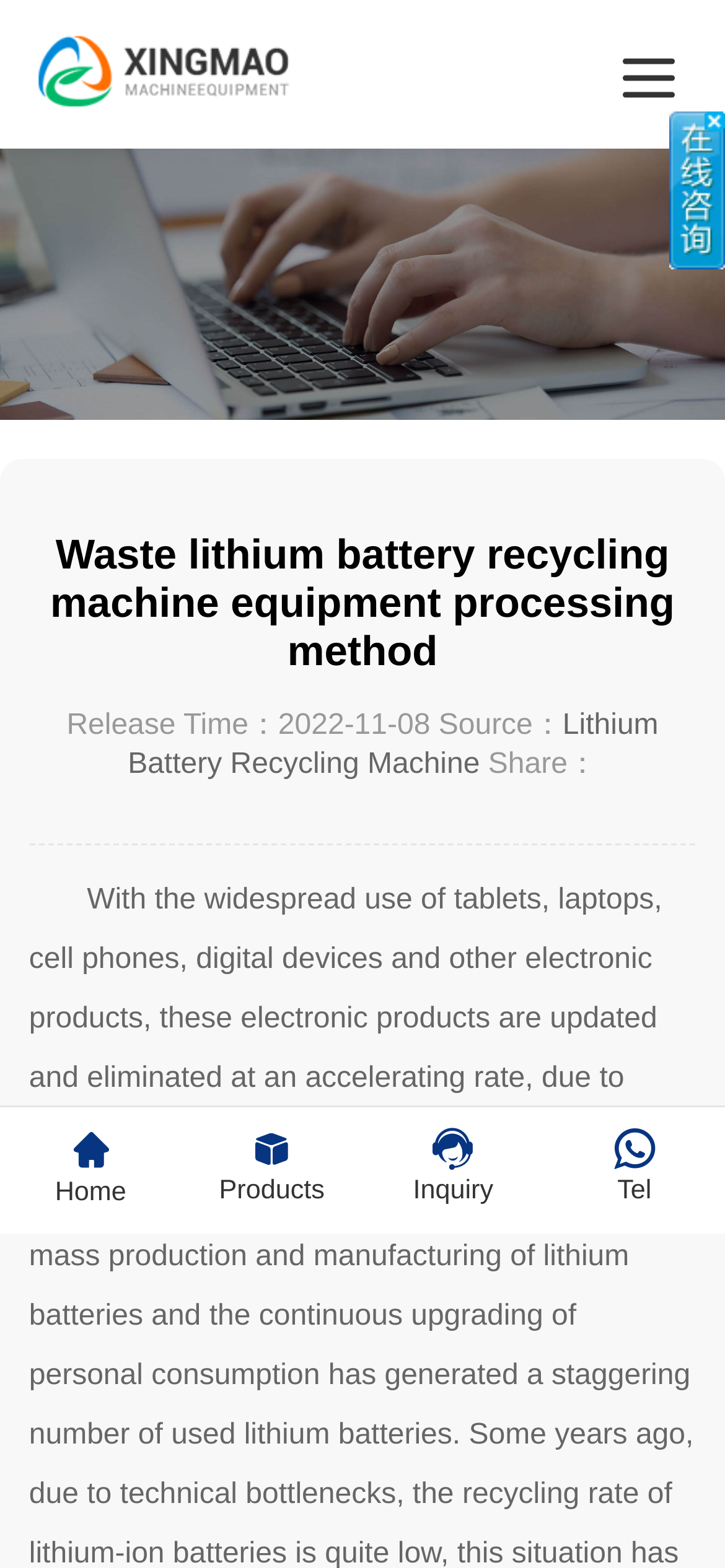Identify the bounding box coordinates of the region that should be clicked to execute the following instruction: "go to CONTACT US page".

None